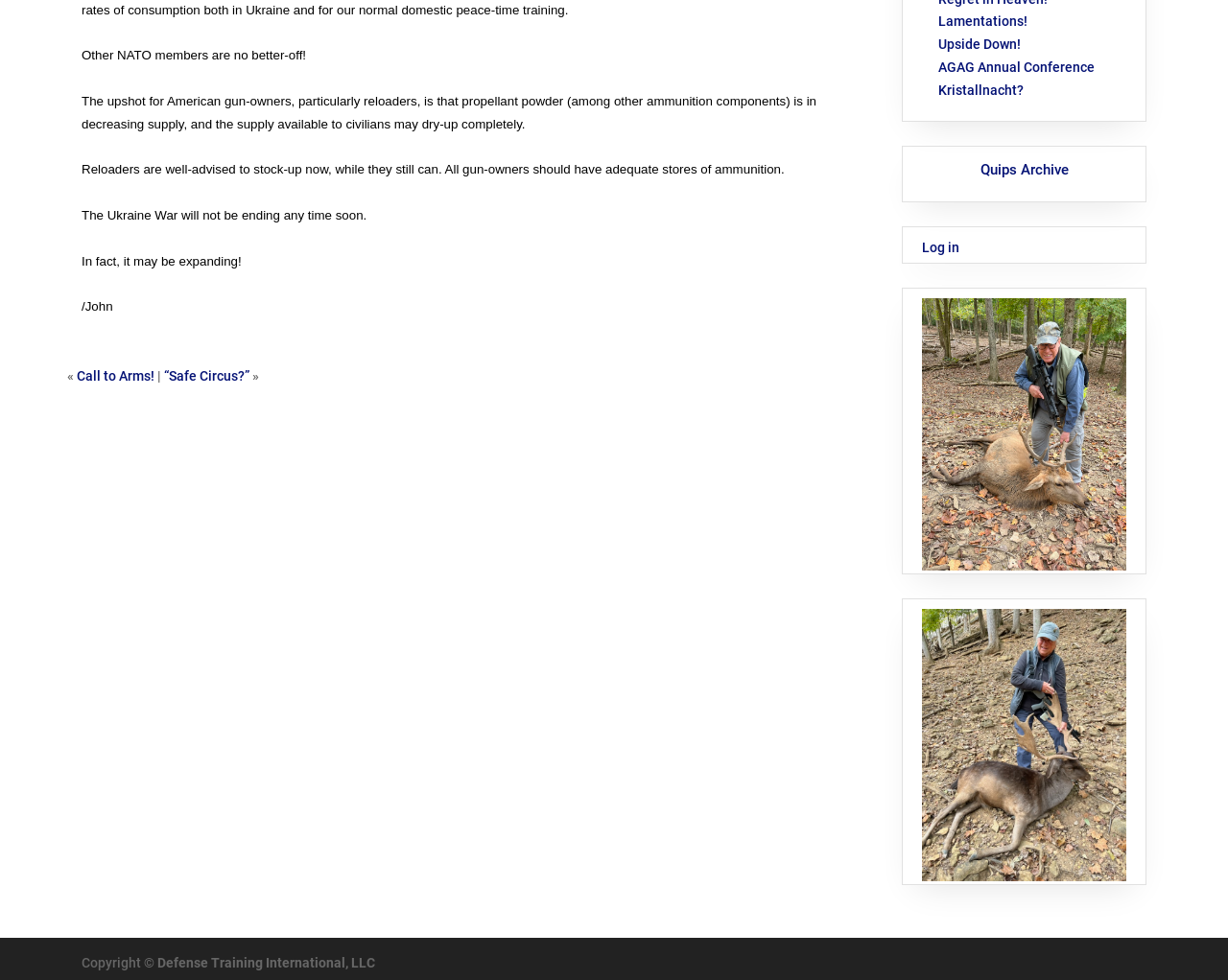Identify the bounding box of the UI element that matches this description: "Search".

None